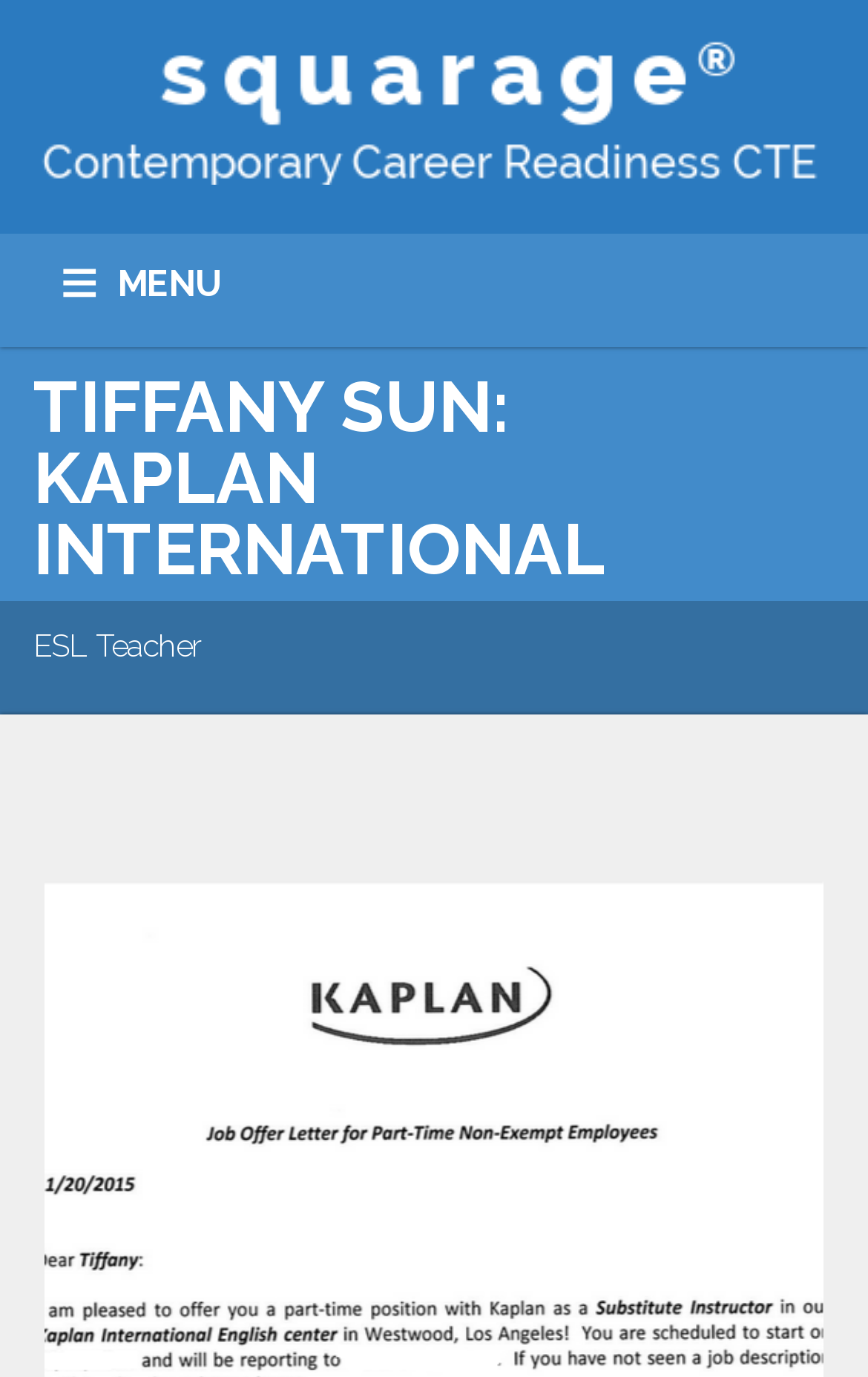What is the profession of Tiffany Sun?
Using the image as a reference, give an elaborate response to the question.

Based on the webpage, I found a static text 'ESL Teacher' which is located below the heading 'TIFFANY SUN: KAPLAN INTERNATIONAL', indicating that Tiffany Sun is an ESL Teacher.